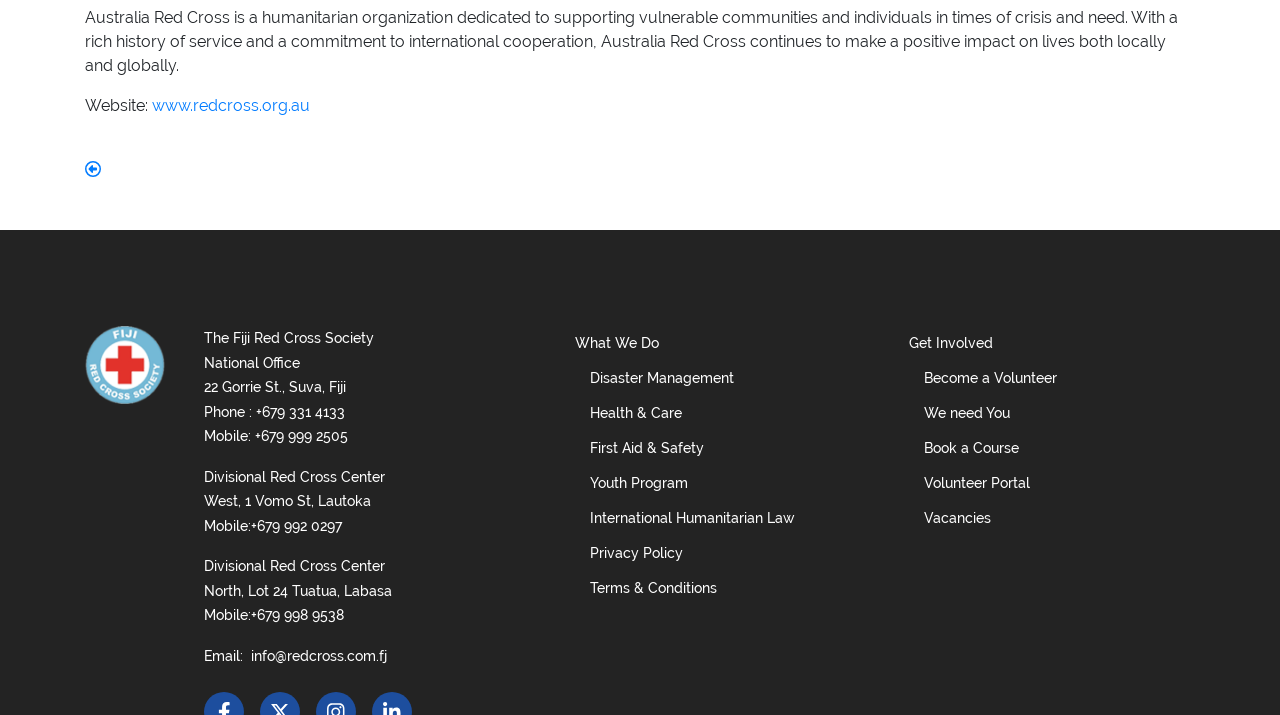Please locate the bounding box coordinates for the element that should be clicked to achieve the following instruction: "Get Involved with the Red Cross". Ensure the coordinates are given as four float numbers between 0 and 1, i.e., [left, top, right, bottom].

[0.71, 0.469, 0.775, 0.491]